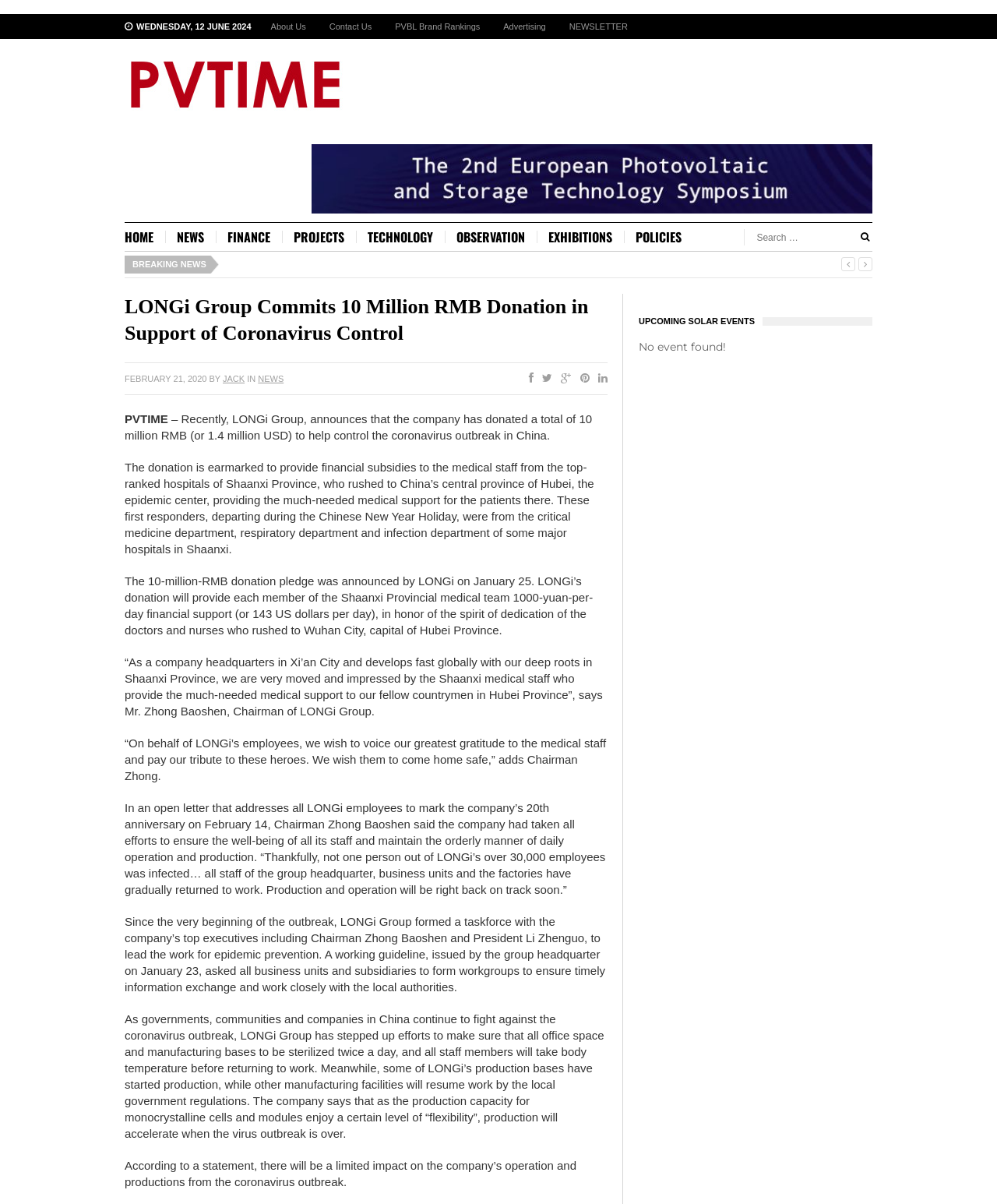Kindly determine the bounding box coordinates for the clickable area to achieve the given instruction: "Click on the 'NEWS' link".

[0.166, 0.191, 0.216, 0.203]